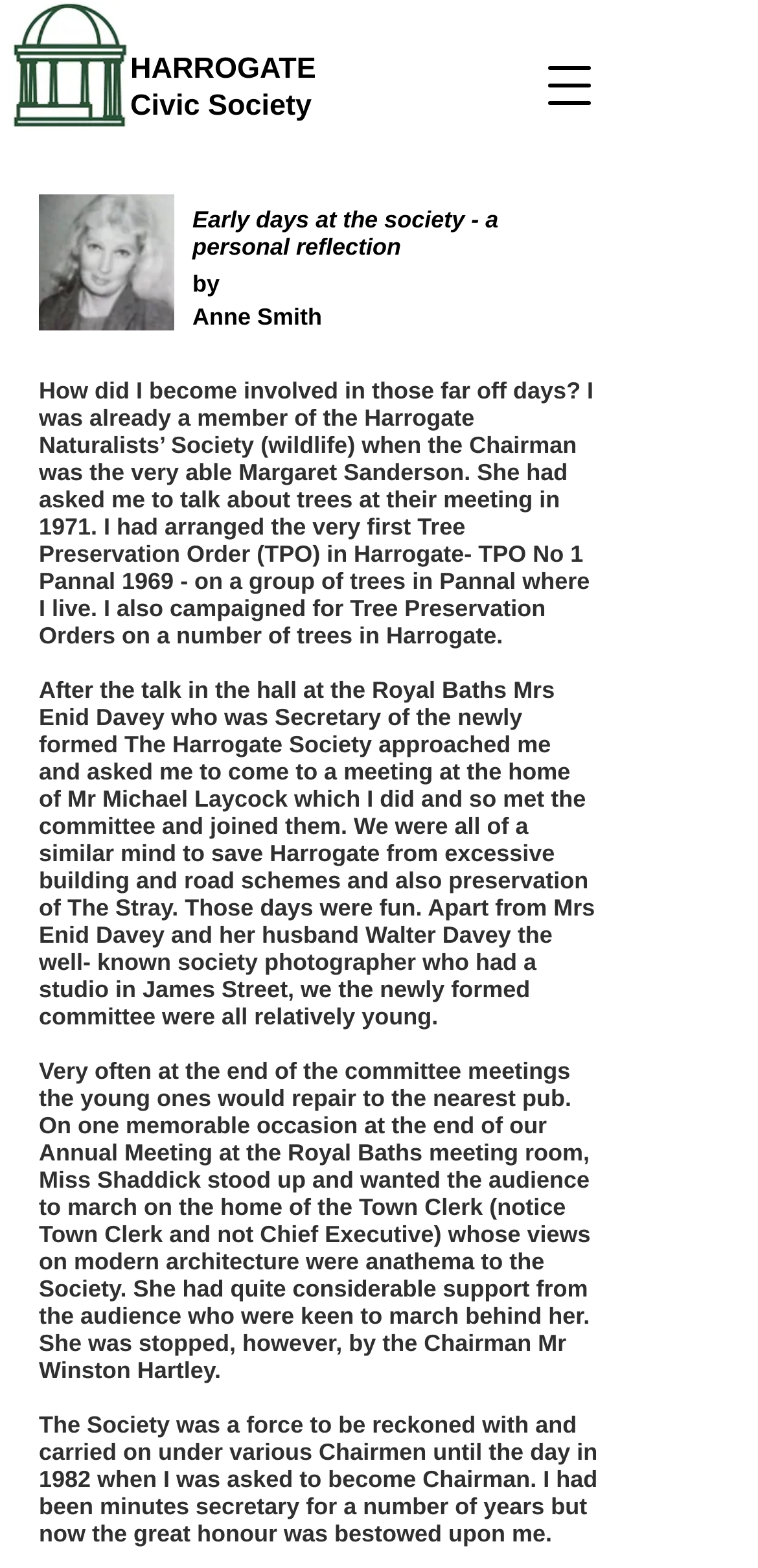What is the topic of the talk given by the author in 1971?
Please look at the screenshot and answer using one word or phrase.

Trees